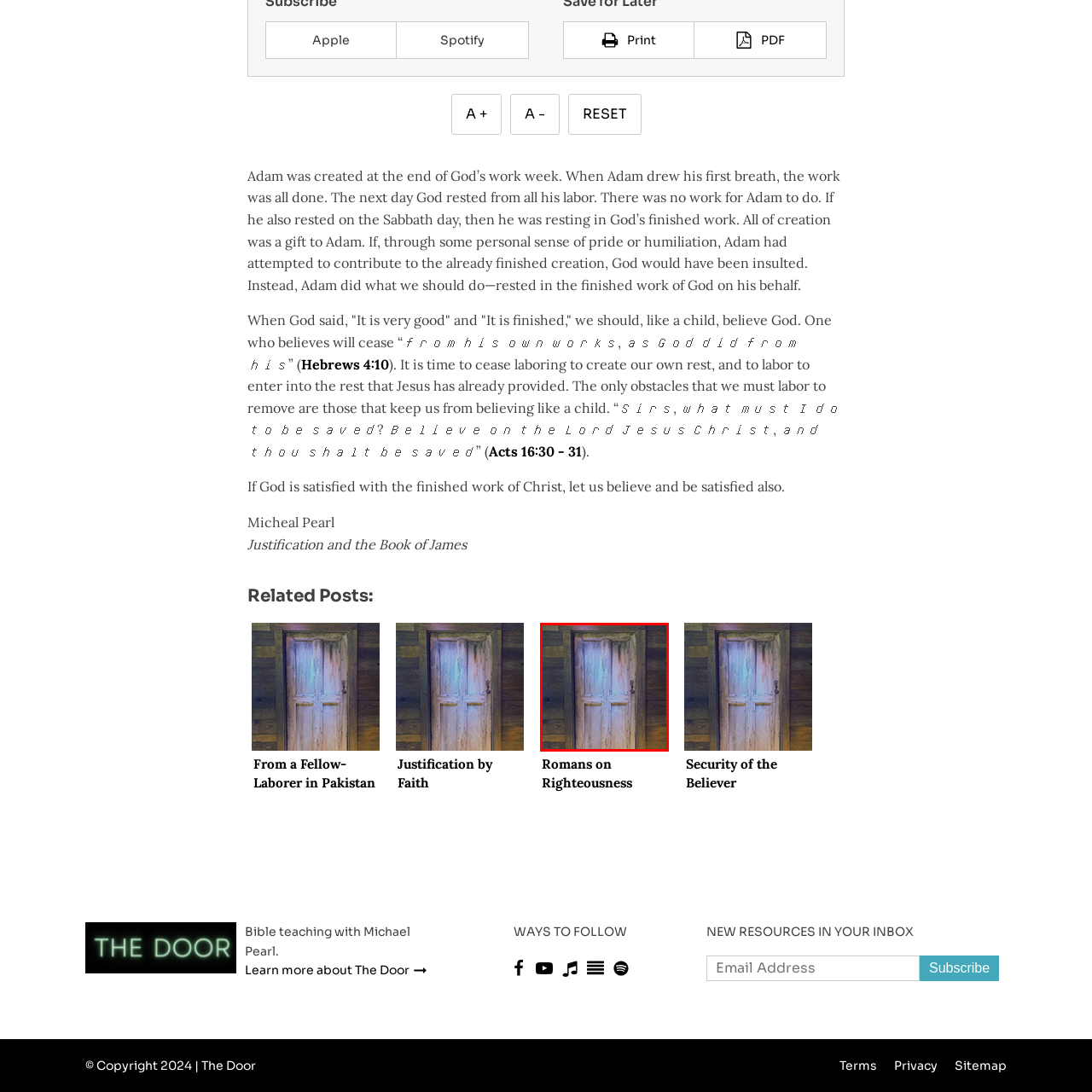Focus on the image within the purple boundary, What does the door symbolize? 
Answer briefly using one word or phrase.

New beginnings or opportunities